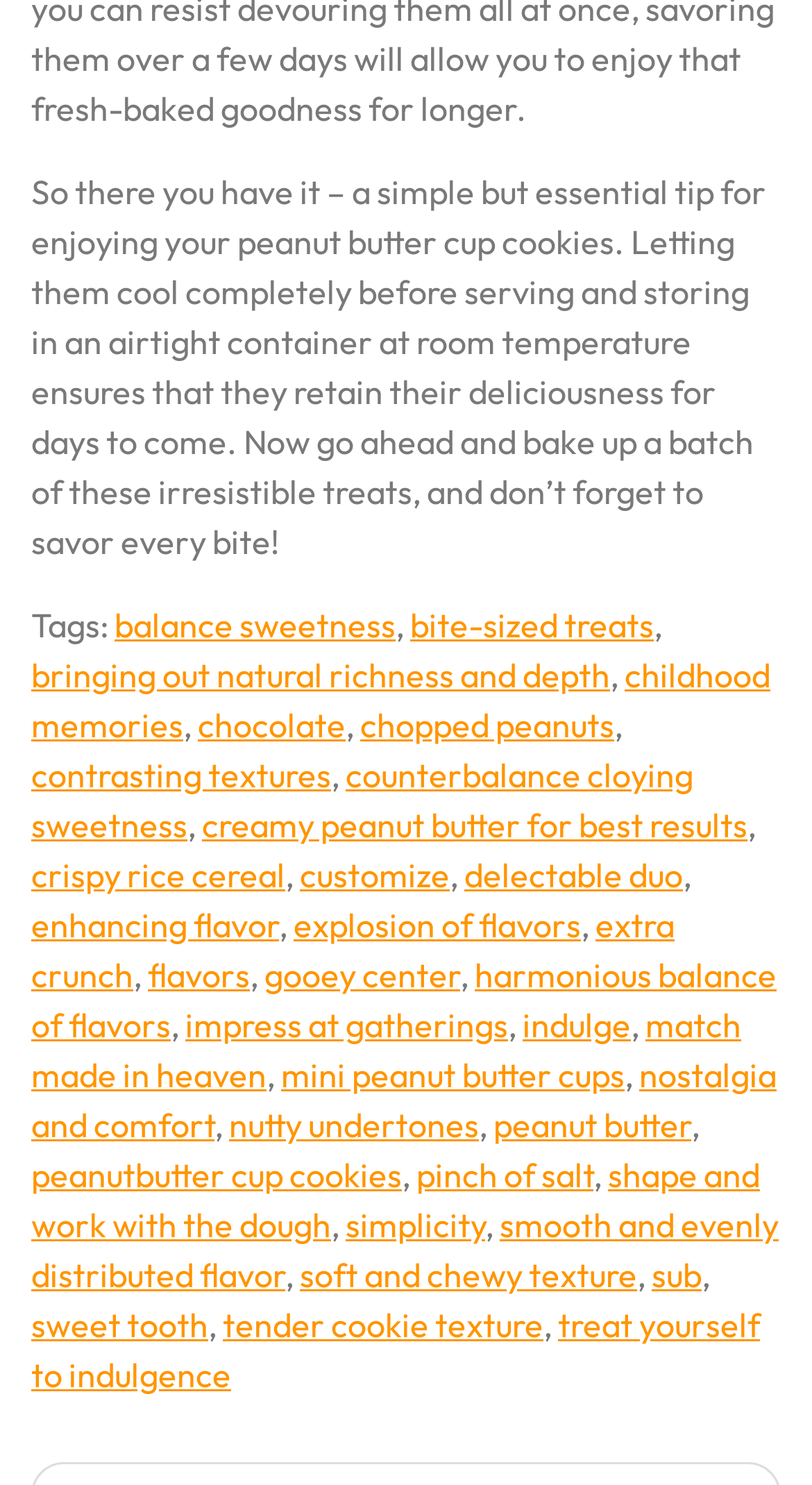What is the purpose of letting peanut butter cup cookies cool completely?
Refer to the image and provide a one-word or short phrase answer.

To retain deliciousness